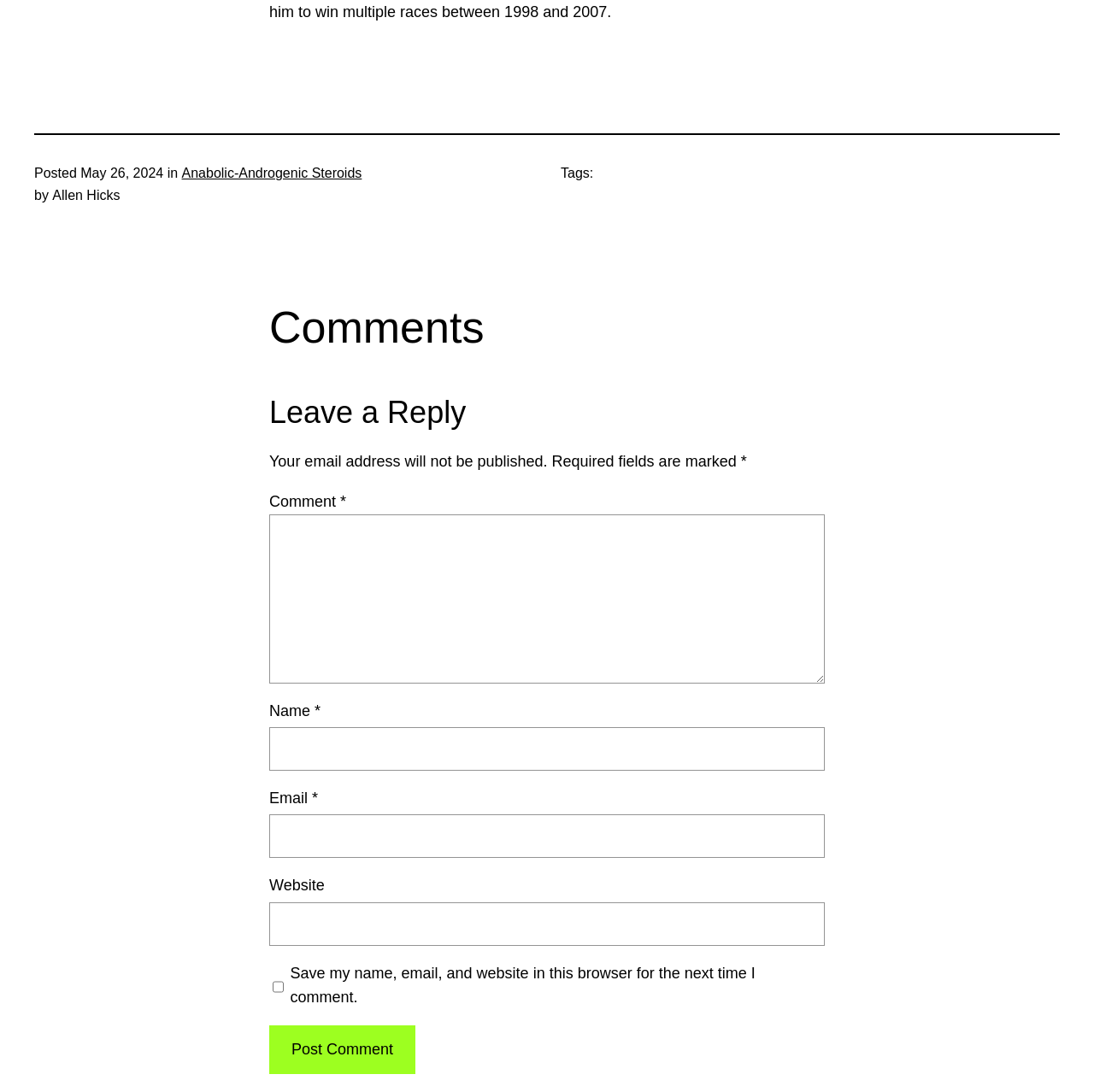Give a concise answer using one word or a phrase to the following question:
What is the category of the post?

Anabolic-Androgenic Steroids